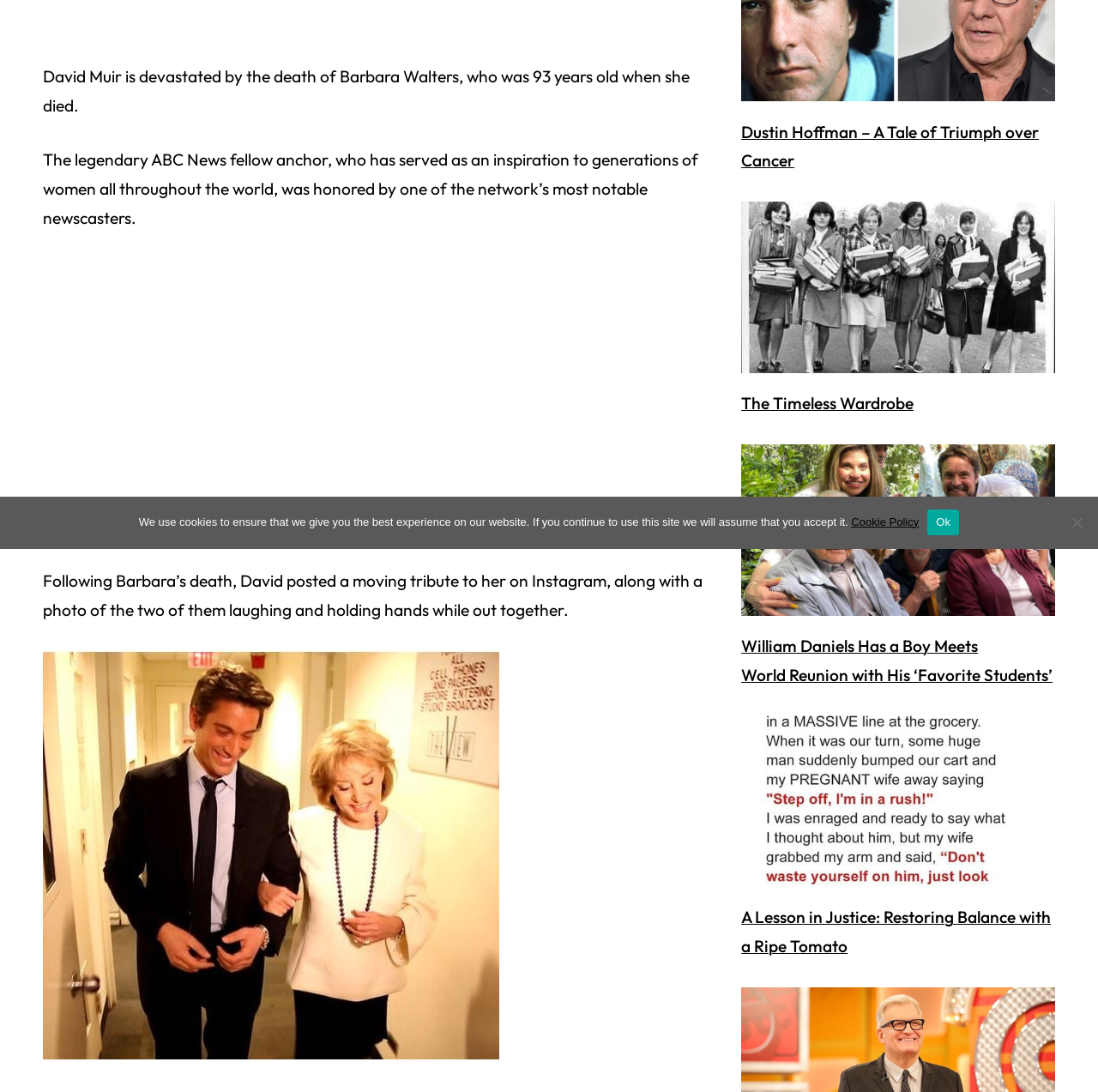Determine the bounding box coordinates for the UI element described. Format the coordinates as (top-left x, top-left y, bottom-right x, bottom-right y) and ensure all values are between 0 and 1. Element description: Ok

[0.845, 0.466, 0.874, 0.49]